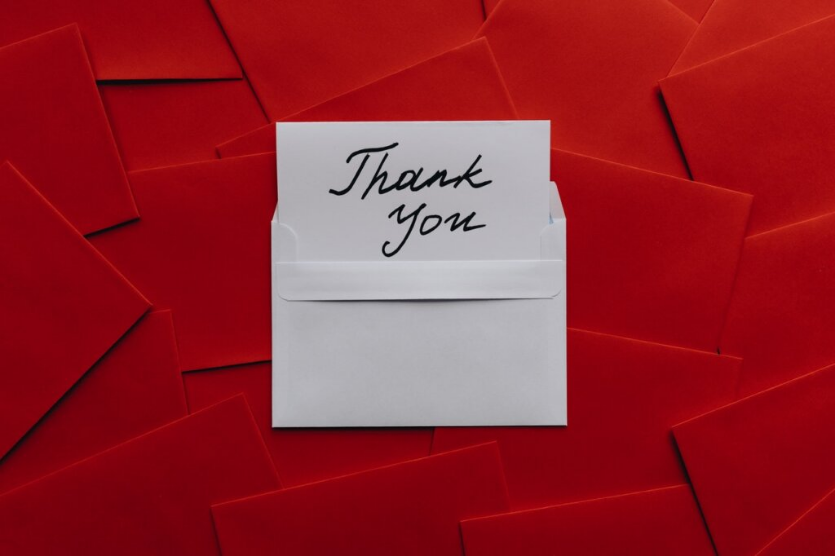What is the dominant color of the surrounding envelopes?
Please look at the screenshot and answer using one word or phrase.

Red